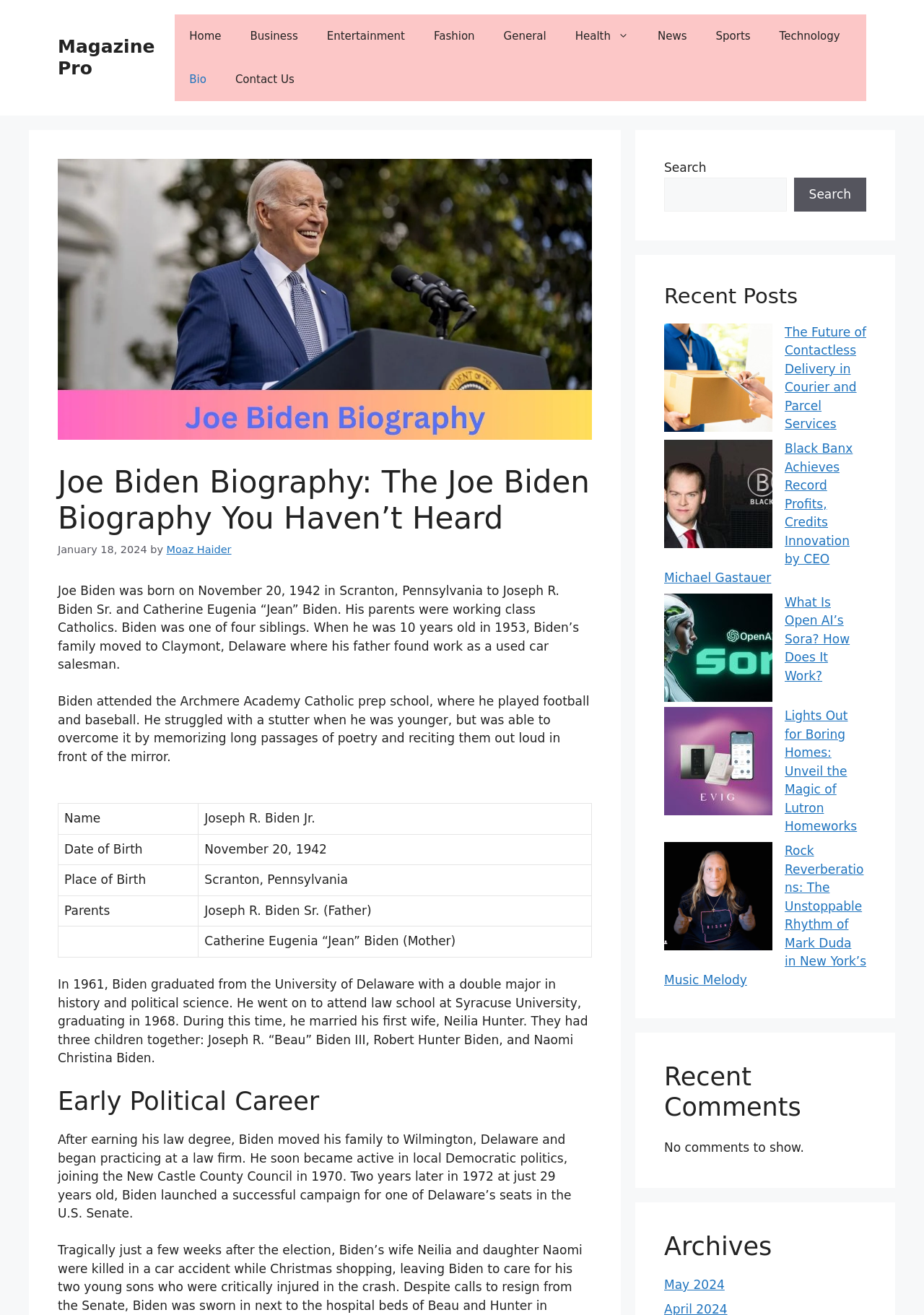Given the element description Political current: Universal, specify the bounding box coordinates of the corresponding UI element in the format (top-left x, top-left y, bottom-right x, bottom-right y). All values must be between 0 and 1.

None